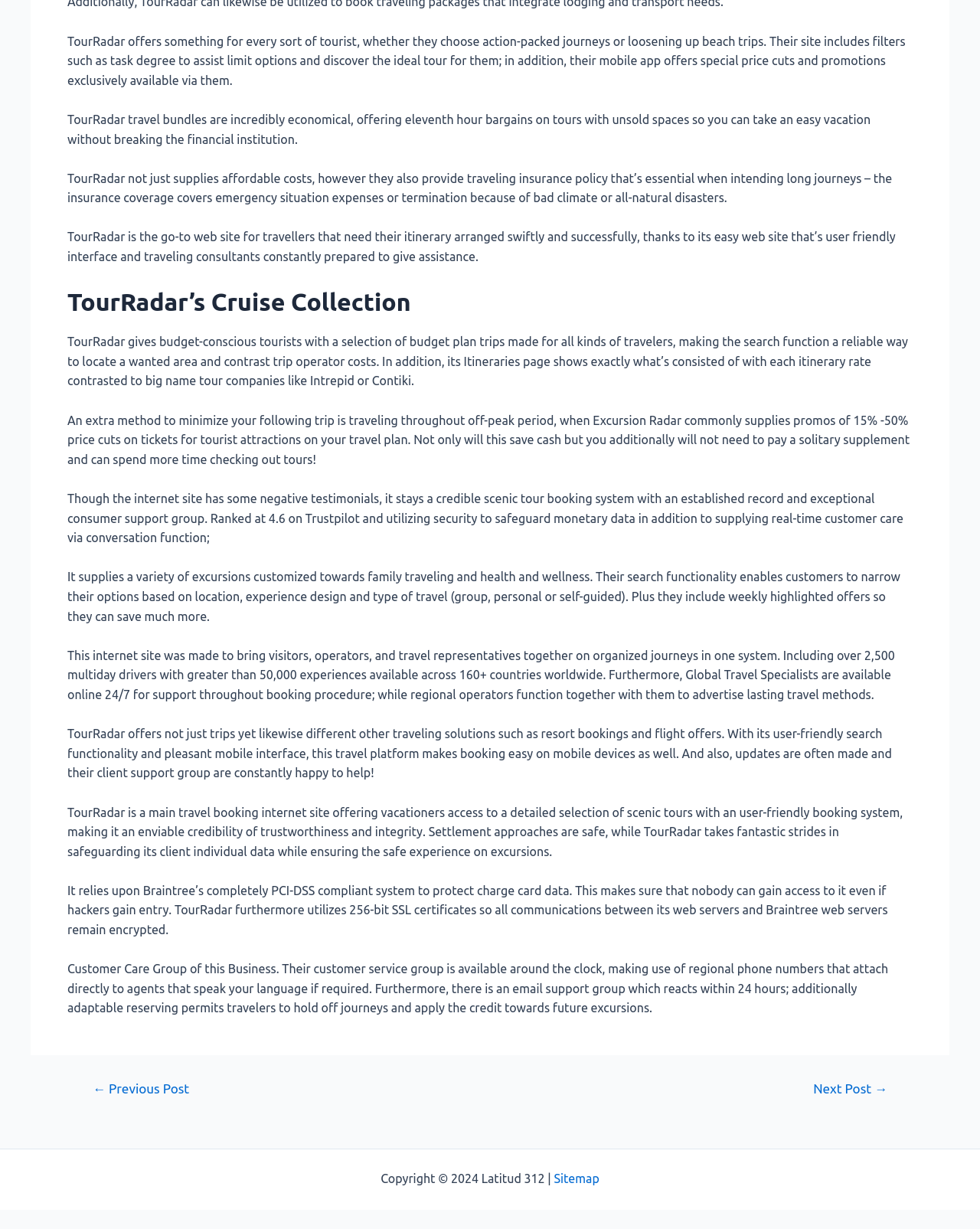Determine the bounding box of the UI component based on this description: "Next Post →". The bounding box coordinates should be four float values between 0 and 1, i.e., [left, top, right, bottom].

[0.81, 0.88, 0.926, 0.891]